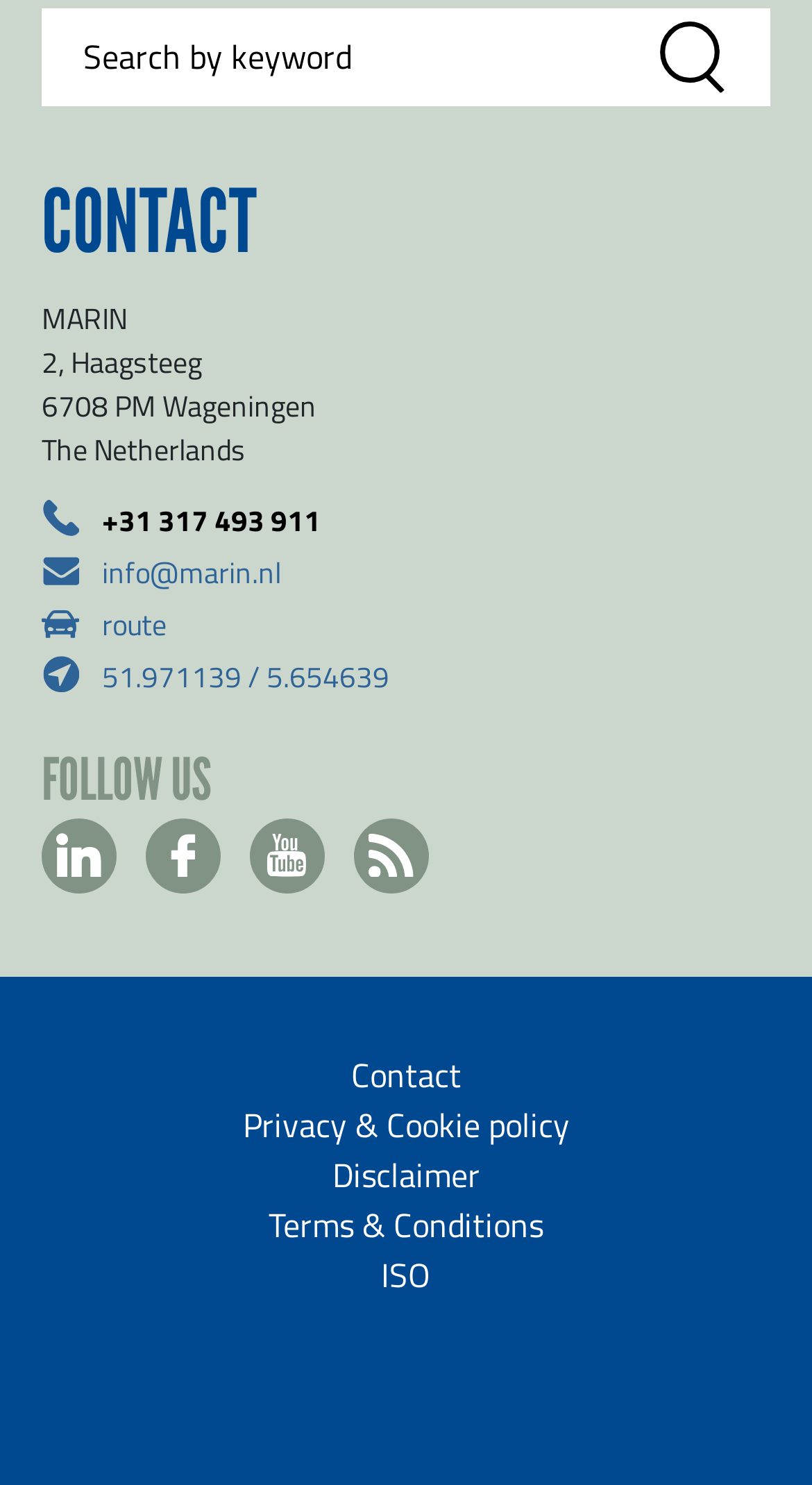Can you pinpoint the bounding box coordinates for the clickable element required for this instruction: "Contact MARIN"? The coordinates should be four float numbers between 0 and 1, i.e., [left, top, right, bottom].

[0.051, 0.335, 0.395, 0.364]